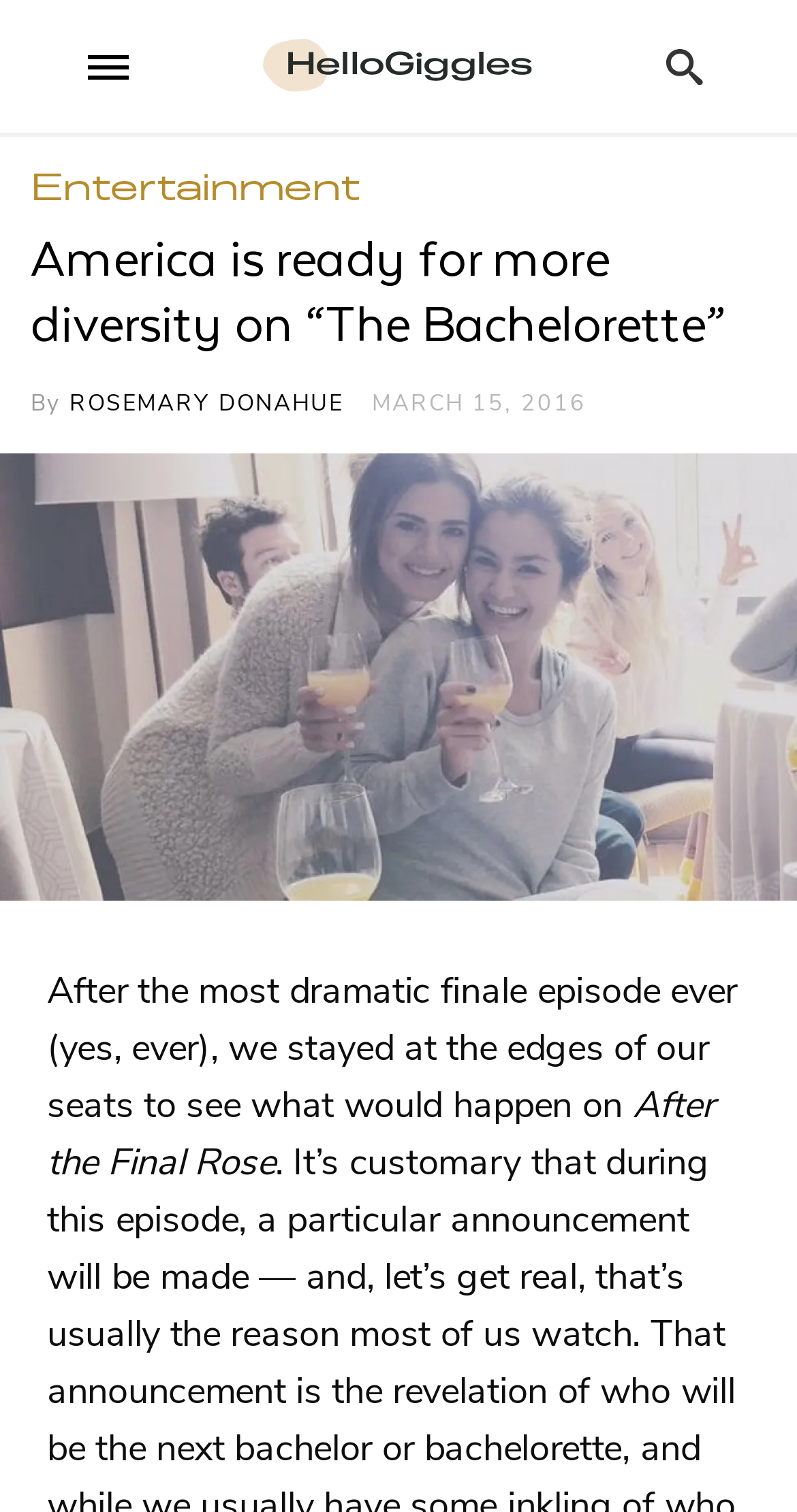What is the main title displayed on this webpage?

America is ready for more diversity on “The Bachelorette”